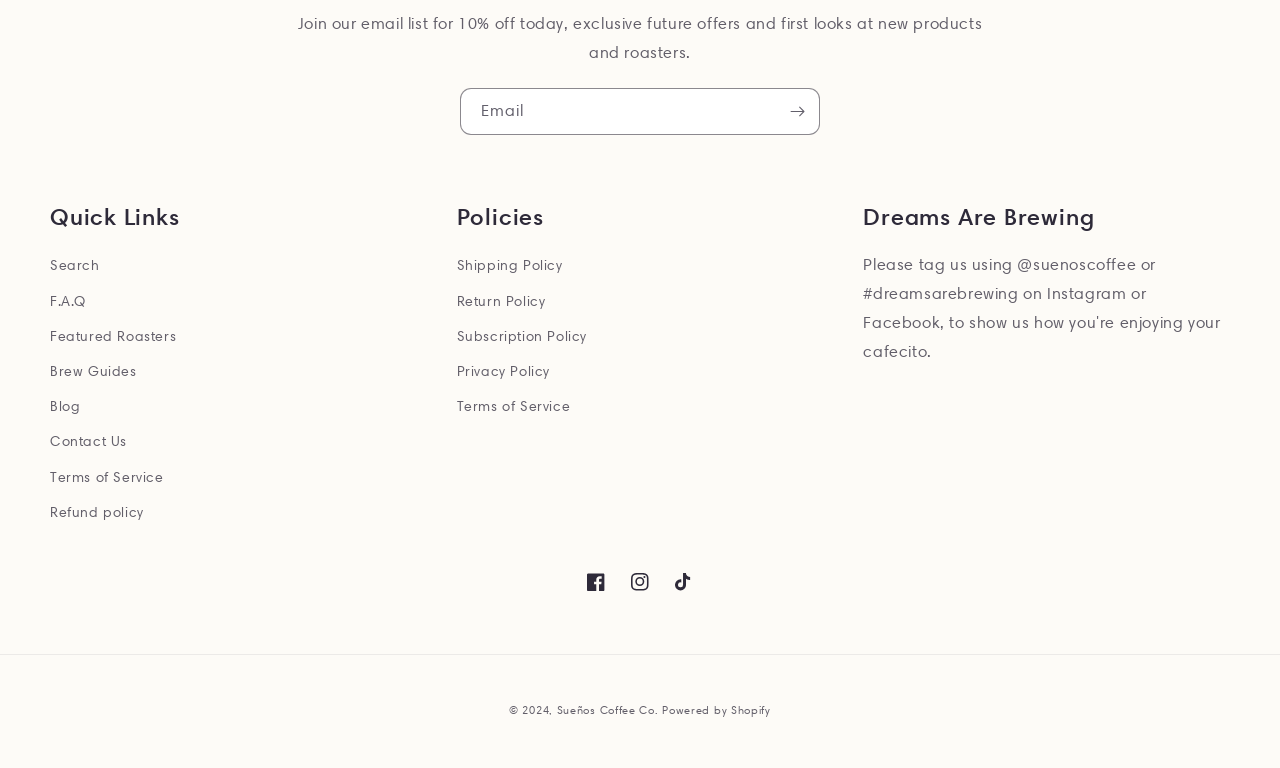What is the purpose of the 'Subscribe' button?
Utilize the information in the image to give a detailed answer to the question.

The 'Subscribe' button is located next to the 'Email' textbox, which suggests that it is used to submit the email address to join the email list, as mentioned in the static text above.